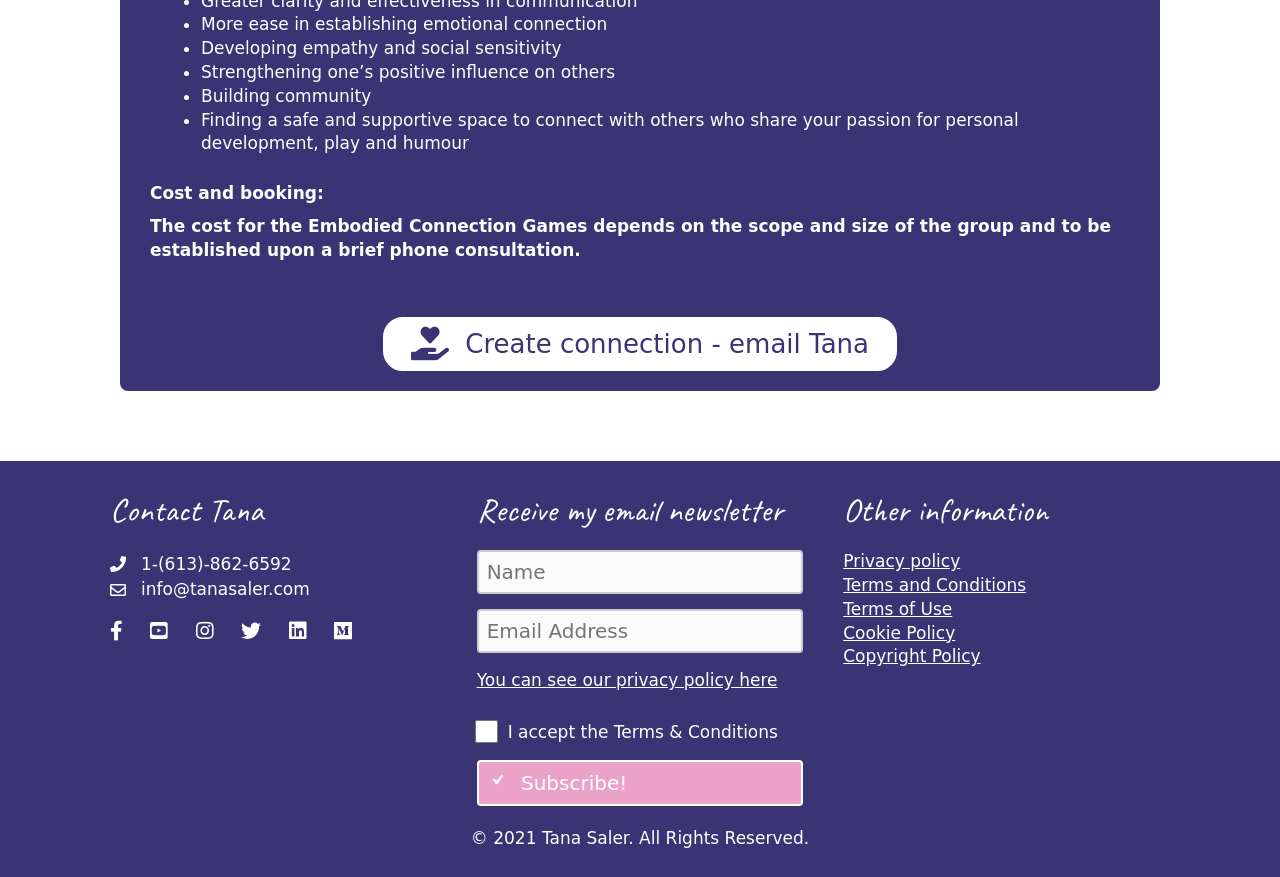Please find the bounding box coordinates of the element that you should click to achieve the following instruction: "Subscribe to the email newsletter". The coordinates should be presented as four float numbers between 0 and 1: [left, top, right, bottom].

[0.372, 0.867, 0.628, 0.919]